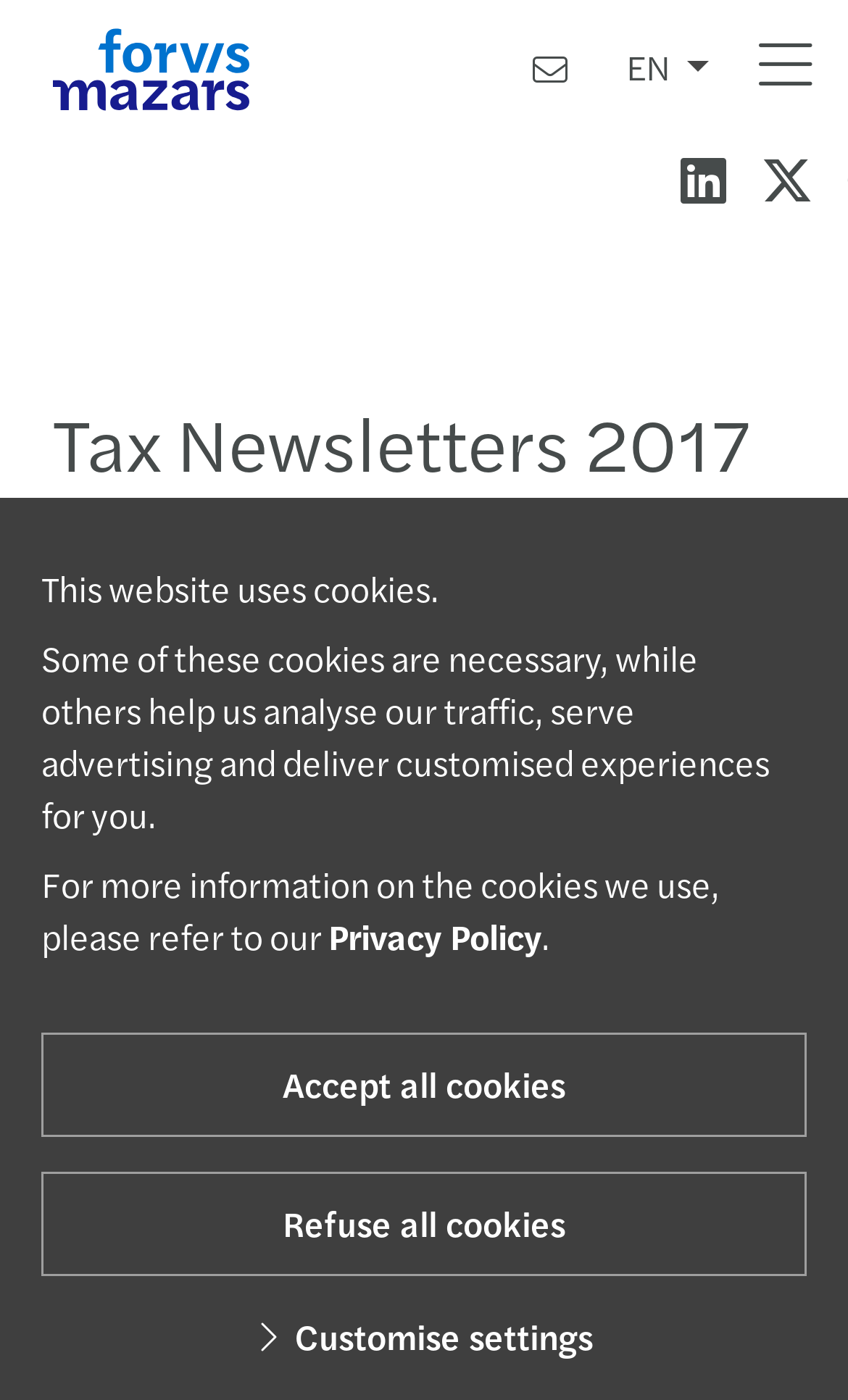What is the topic of the webpage?
Please provide a single word or phrase as the answer based on the screenshot.

Tax Newsletters